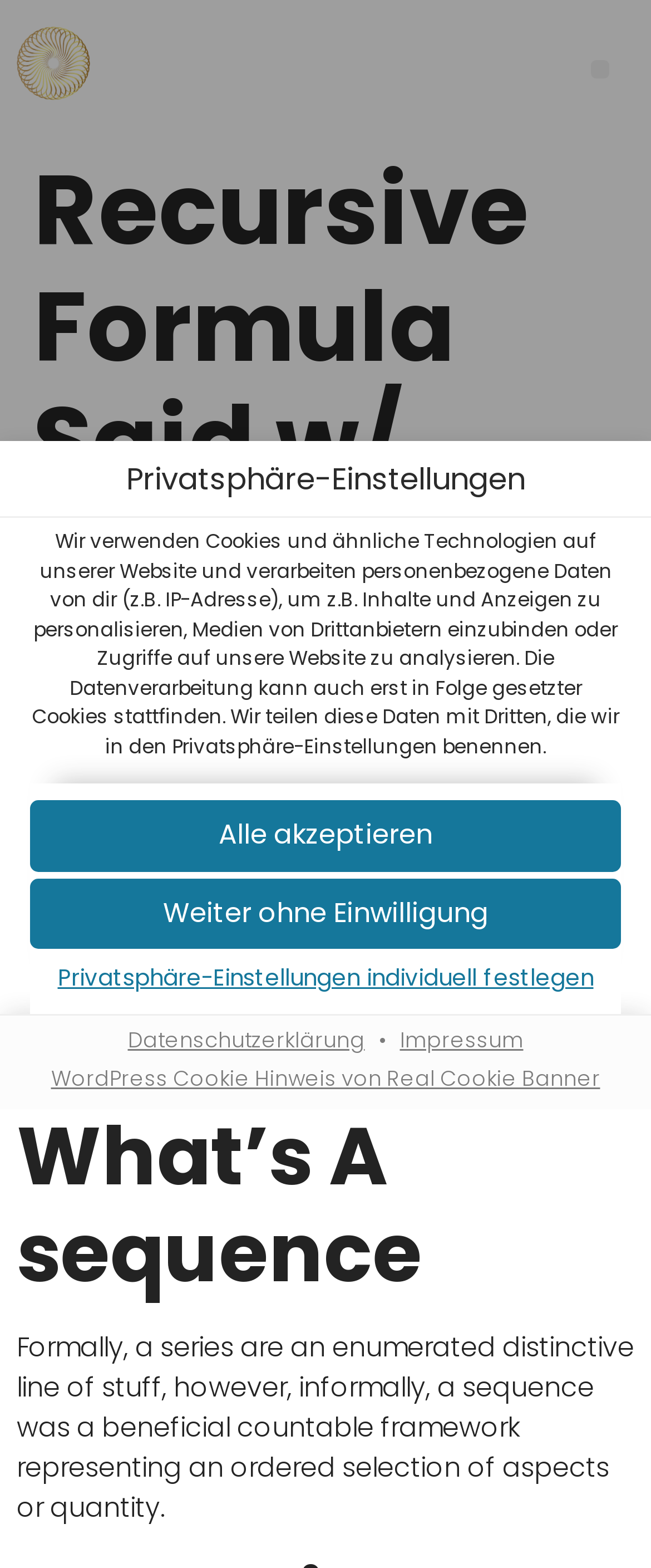Respond to the following query with just one word or a short phrase: 
What is the warning for users under 16 years old?

Cannot consent